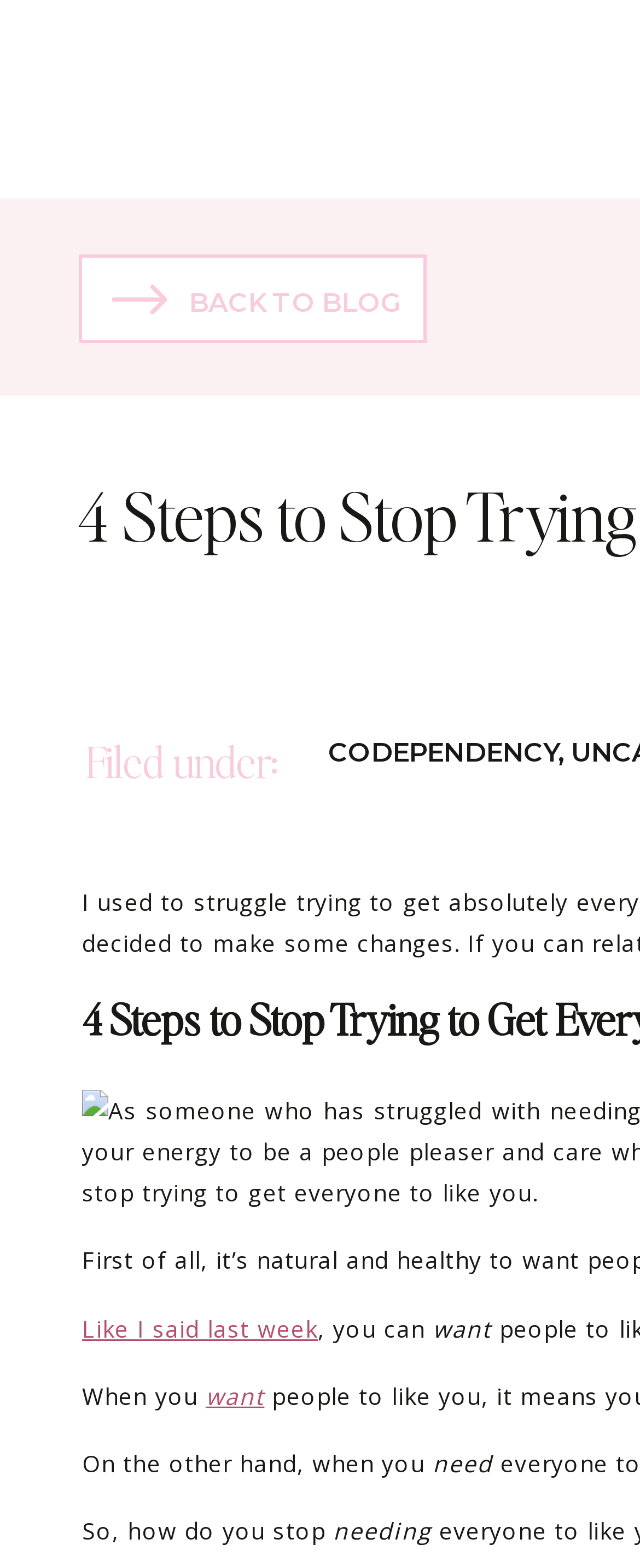What is the category of the blog post?
Look at the screenshot and provide an in-depth answer.

I determined the category by looking at the heading 'Filed under:' and the text that follows it, which indicates that the blog post is categorized under Emotional Health.